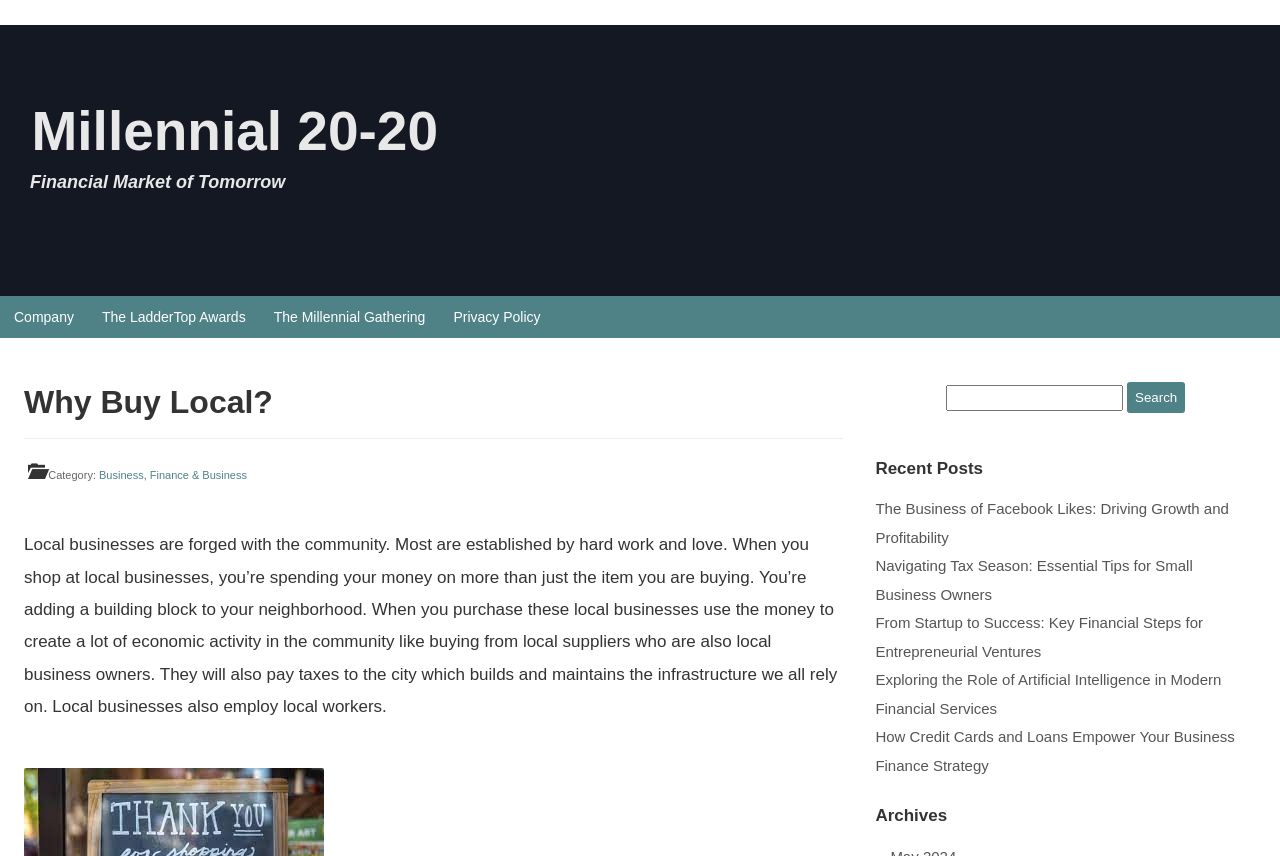Provide the bounding box coordinates of the HTML element this sentence describes: "Business".

[0.077, 0.548, 0.112, 0.562]